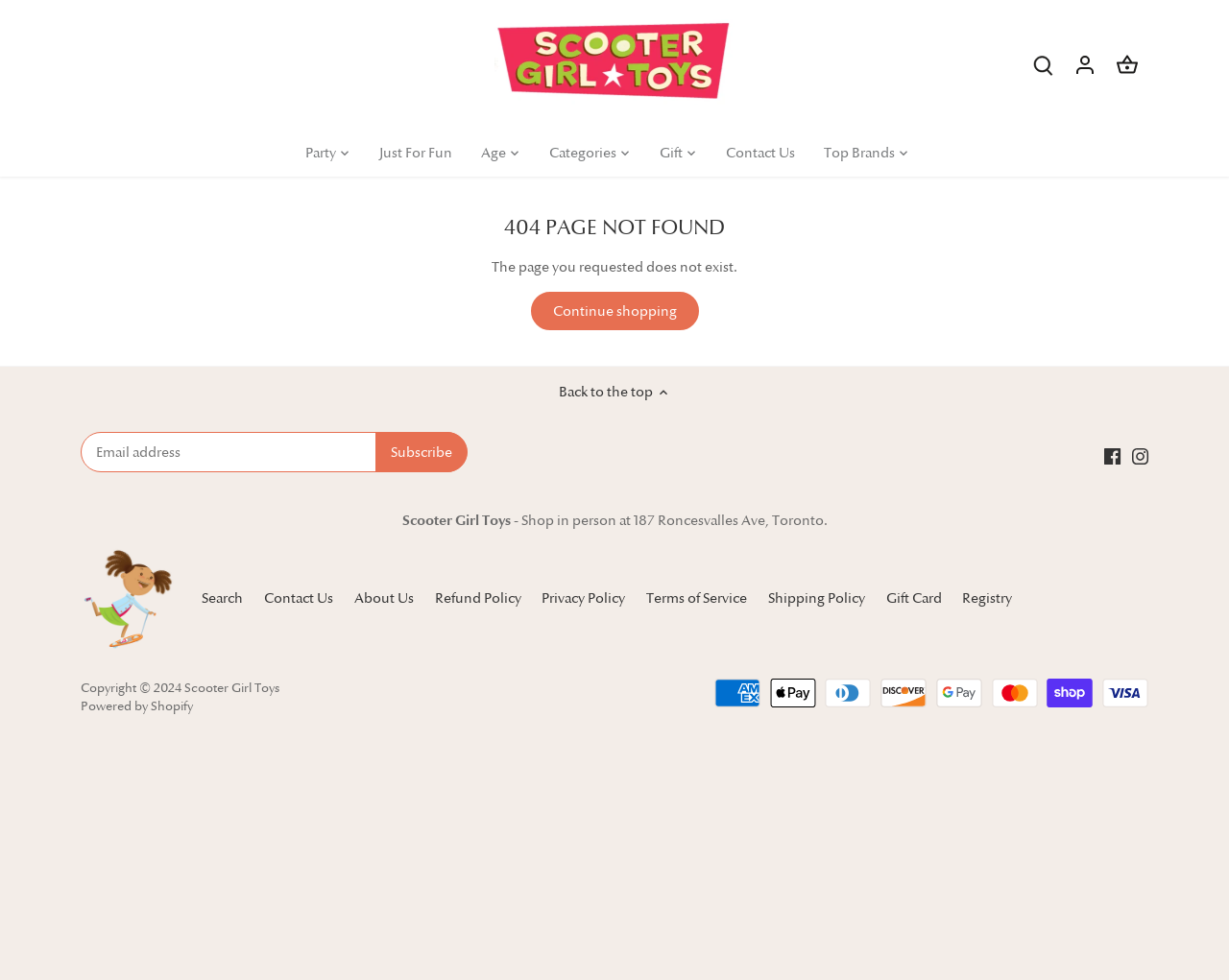Specify the bounding box coordinates of the region I need to click to perform the following instruction: "Go to cart". The coordinates must be four float numbers in the range of 0 to 1, i.e., [left, top, right, bottom].

[0.908, 0.039, 0.927, 0.093]